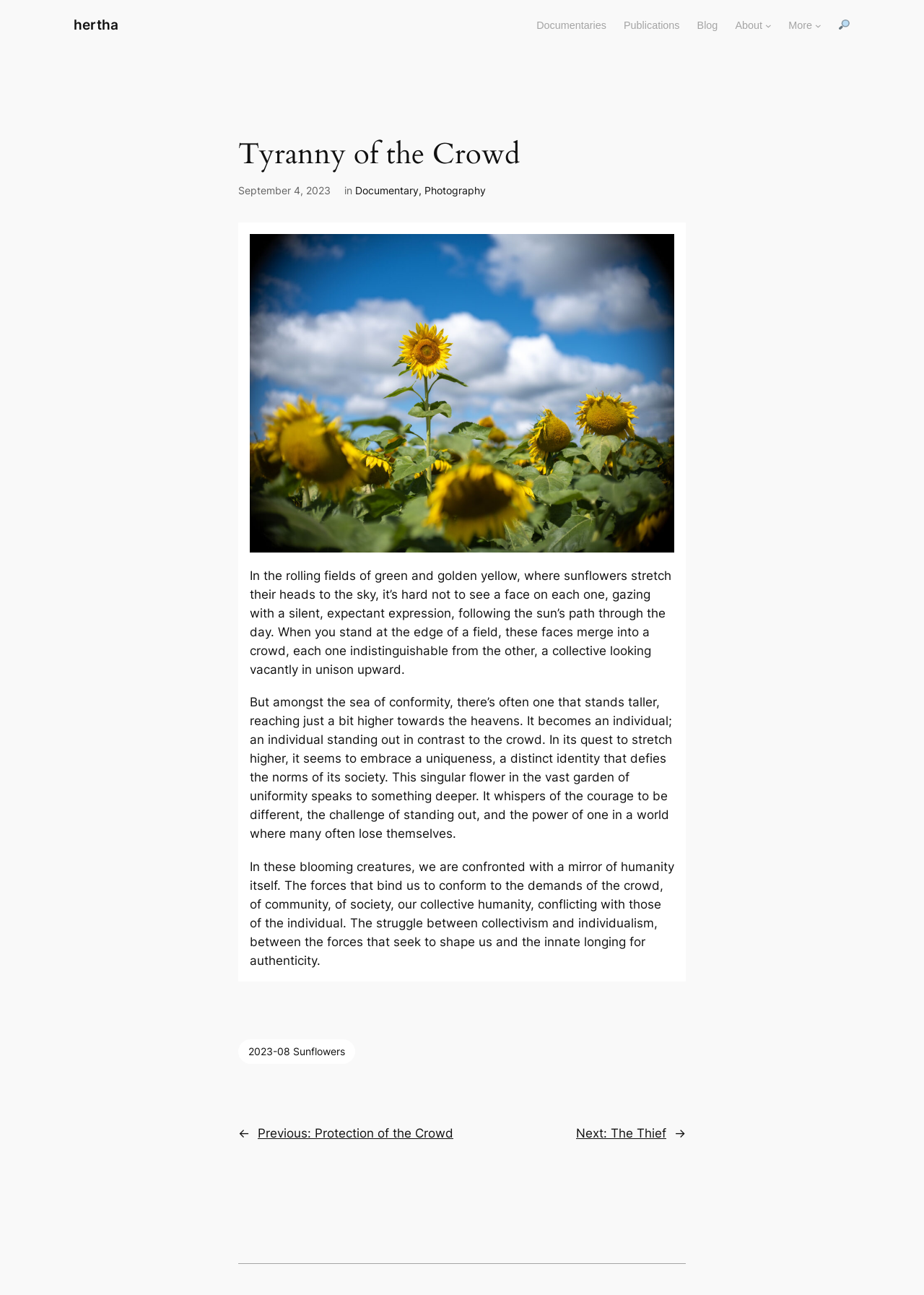Determine the bounding box coordinates for the clickable element required to fulfill the instruction: "Go to the 'Previous: Protection of the Crowd' post". Provide the coordinates as four float numbers between 0 and 1, i.e., [left, top, right, bottom].

[0.279, 0.87, 0.491, 0.881]